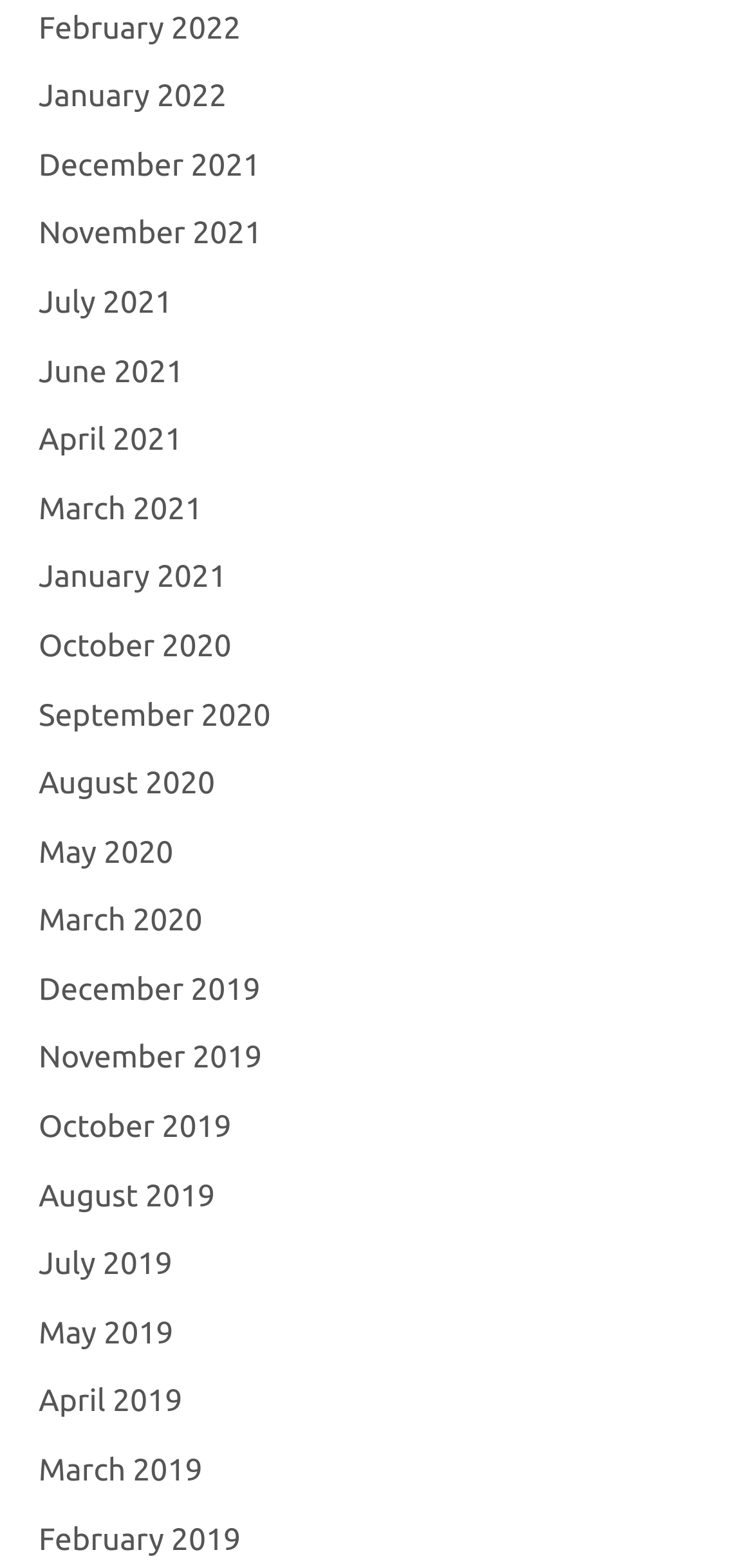Highlight the bounding box coordinates of the element that should be clicked to carry out the following instruction: "view November 2021". The coordinates must be given as four float numbers ranging from 0 to 1, i.e., [left, top, right, bottom].

[0.051, 0.138, 0.348, 0.16]